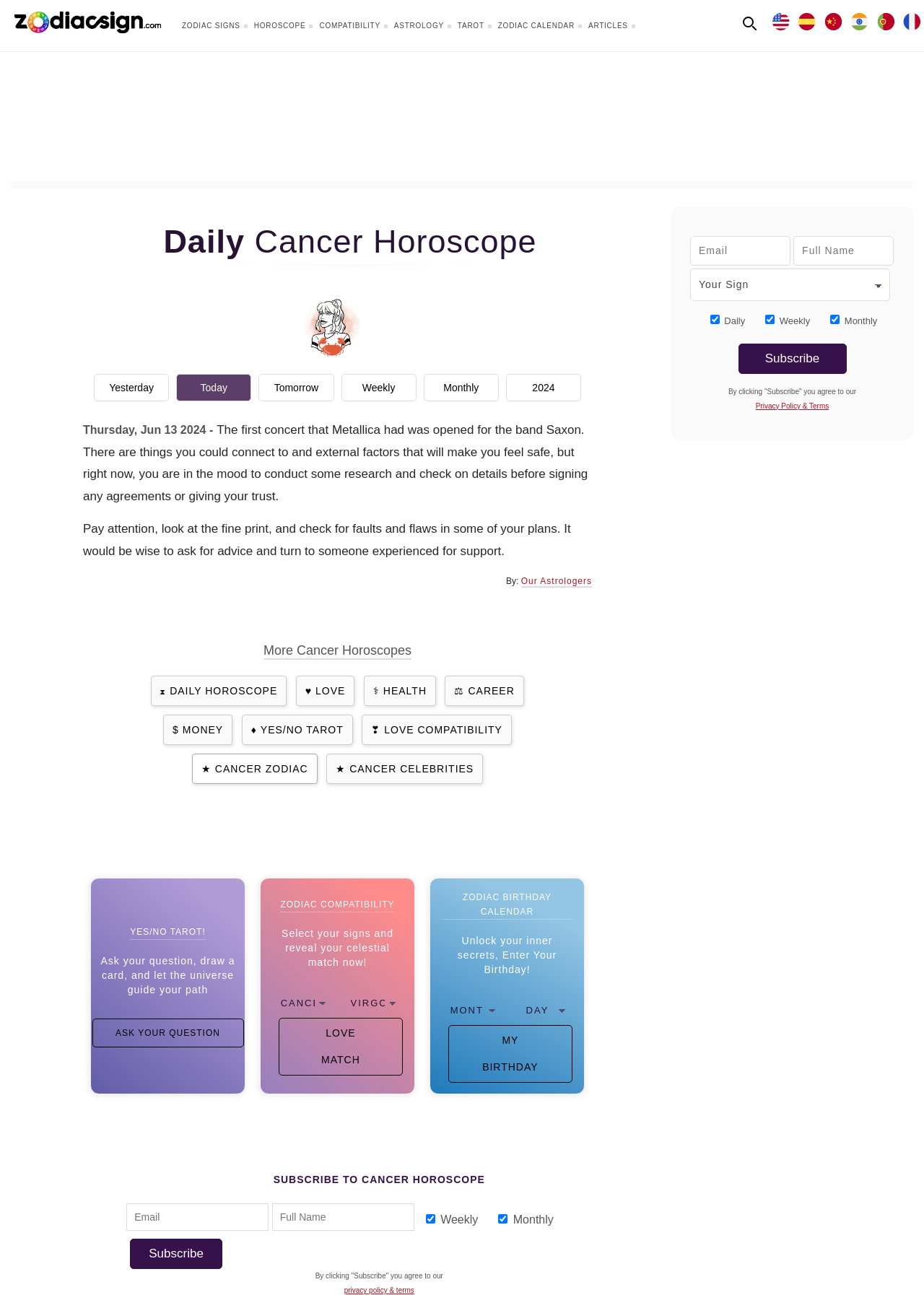Pinpoint the bounding box coordinates of the area that must be clicked to complete this instruction: "Click on the 'Subscribe' button".

[0.141, 0.957, 0.241, 0.98]